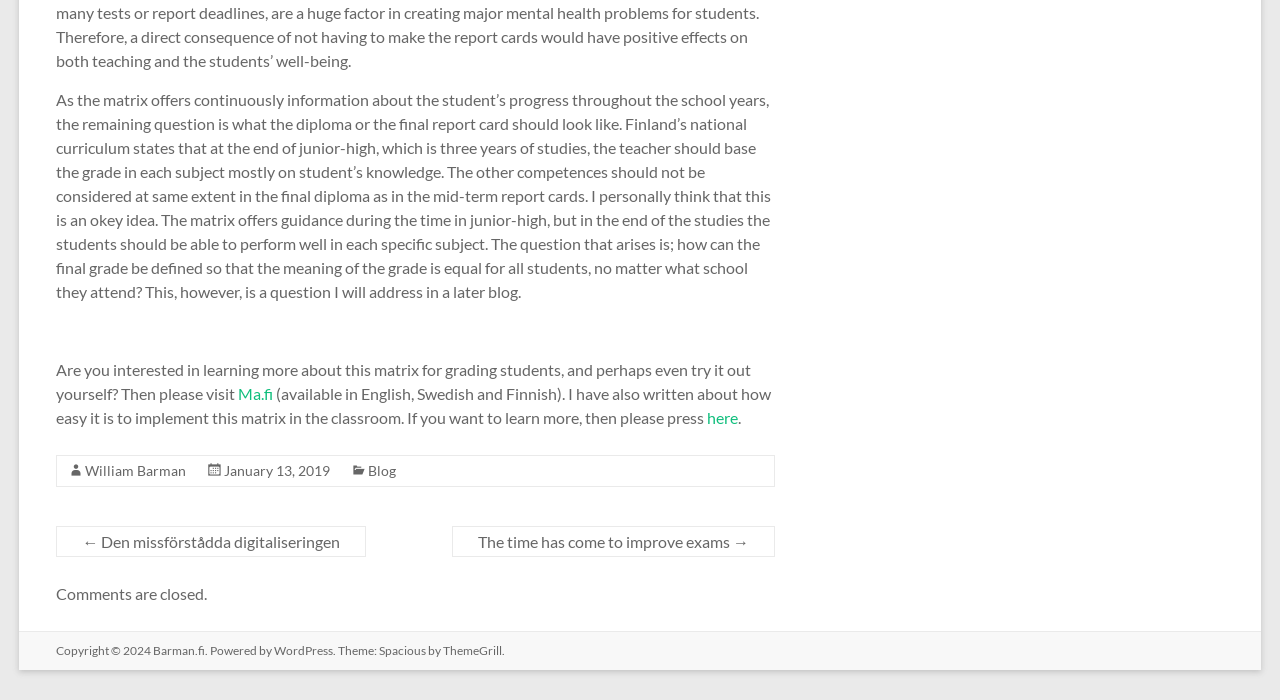Answer the question briefly using a single word or phrase: 
What is the main topic of the blog post?

Grading students